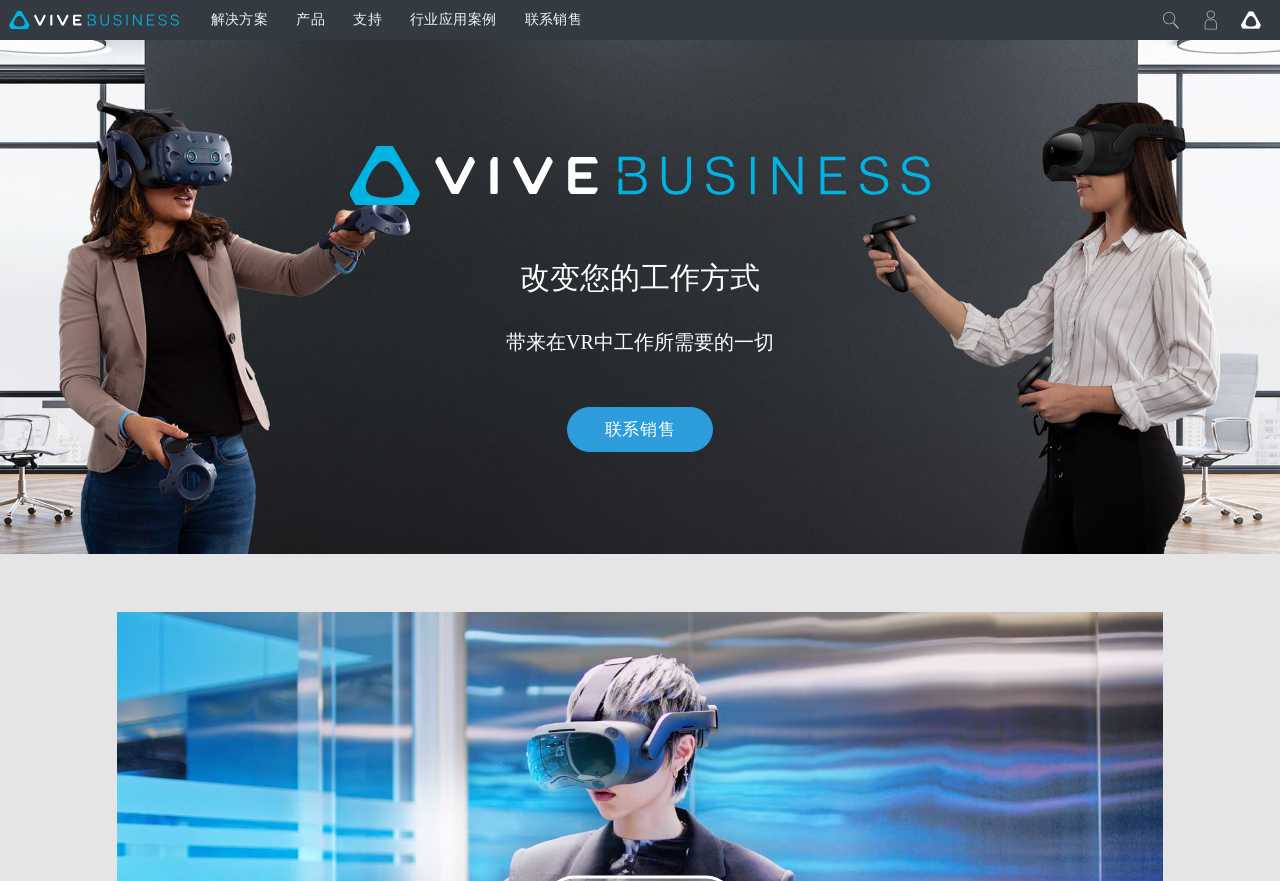Please examine the image and answer the question with a detailed explanation:
What is the purpose of VIVE Business?

The purpose of VIVE Business is obtained from the heading 'VIVE Business. 带来在VR中工作所需要的一切。' which suggests that VIVE Business provides a comprehensive solution for working in Virtual Reality.